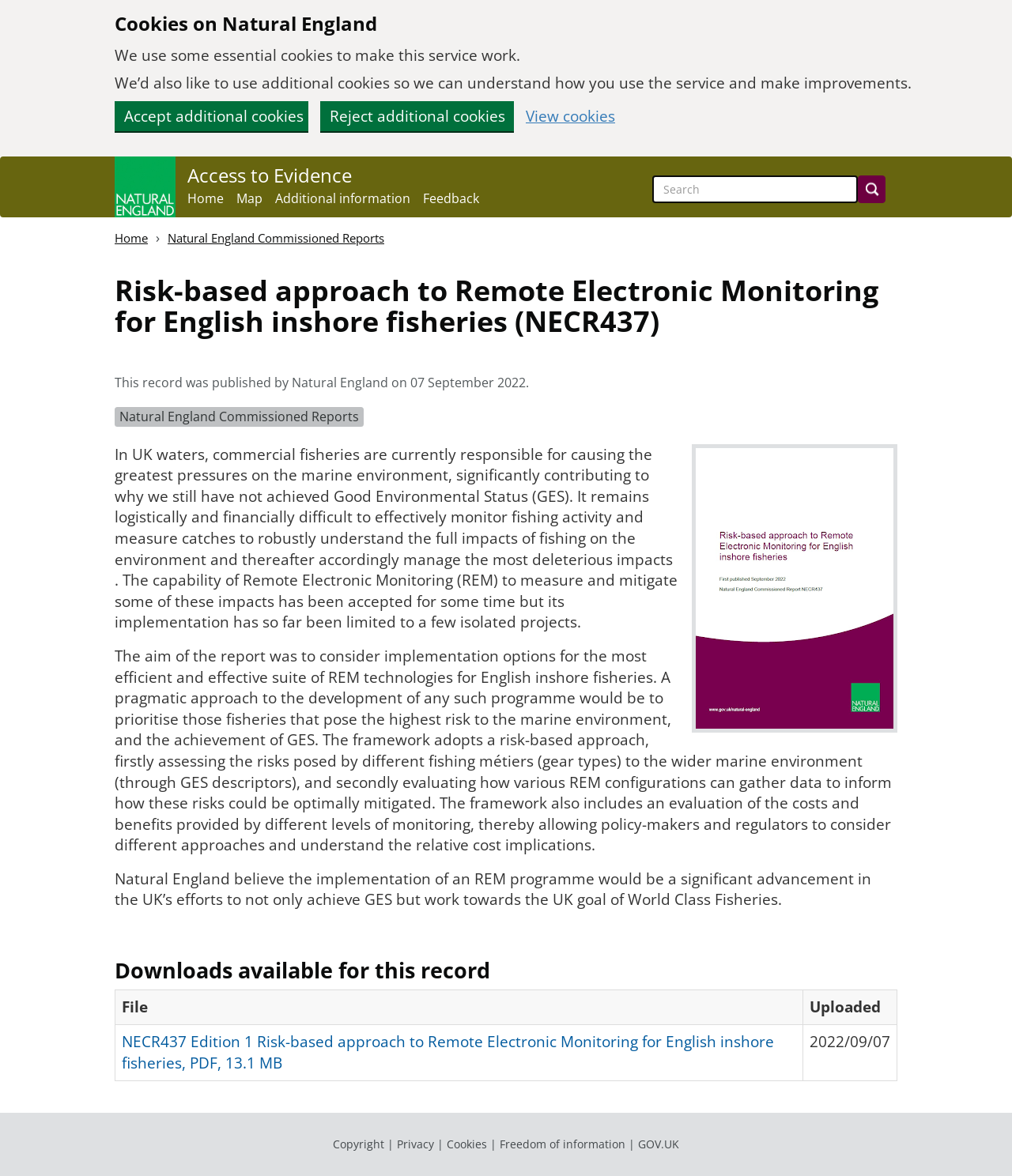Locate the bounding box coordinates of the area you need to click to fulfill this instruction: 'View categories'. The coordinates must be in the form of four float numbers ranging from 0 to 1: [left, top, right, bottom].

None